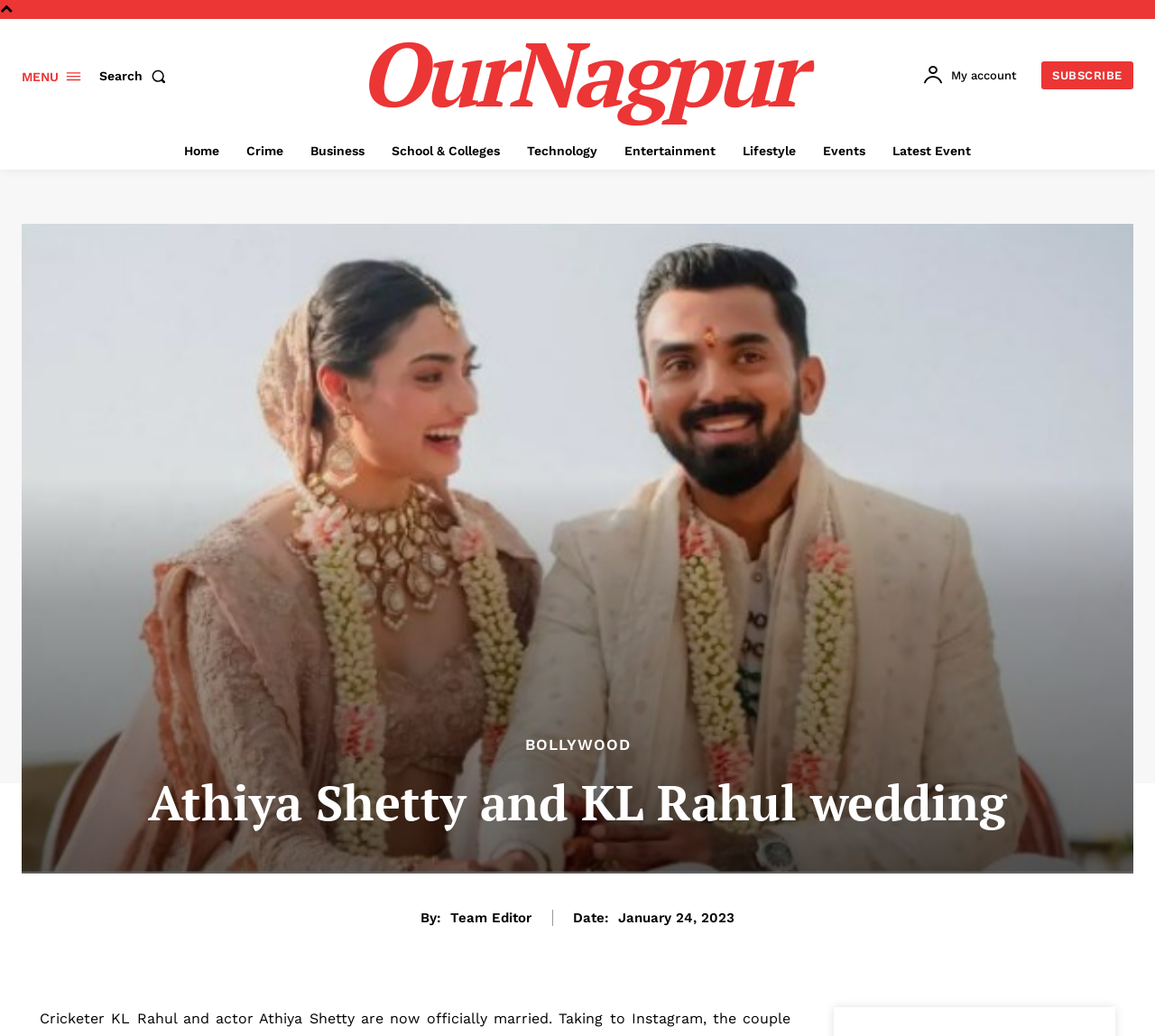Answer the question with a brief word or phrase:
Who is the author of the news article?

Team Editor